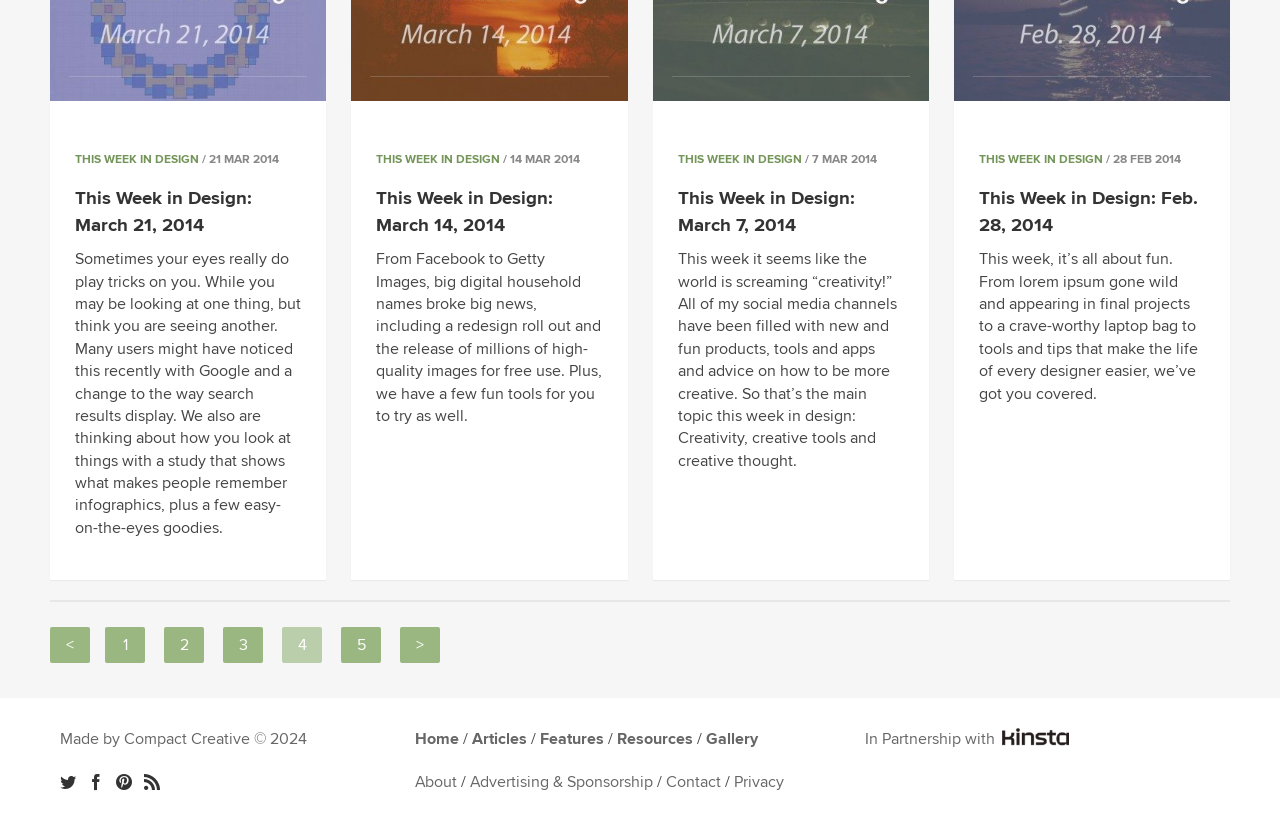Provide the bounding box coordinates of the area you need to click to execute the following instruction: "Read 'This Week in Design: March 21, 2014'".

[0.059, 0.227, 0.197, 0.287]